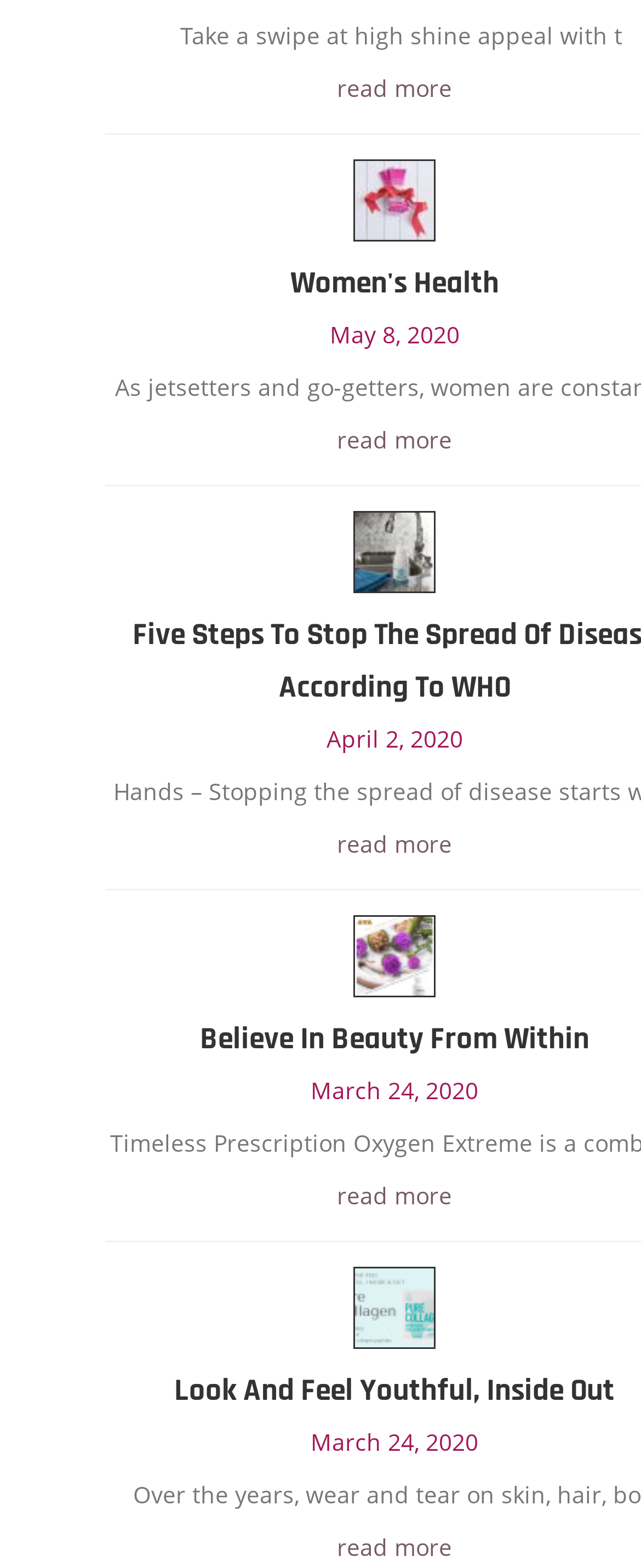What is the vertical position of the second 'read more' link?
We need a detailed and exhaustive answer to the question. Please elaborate.

By comparing the y1 and y2 coordinates of the second 'read more' link element [0.526, 0.271, 0.705, 0.291] with the first image element [0.551, 0.102, 0.679, 0.154], I determined that the second 'read more' link is vertically positioned above the first image.